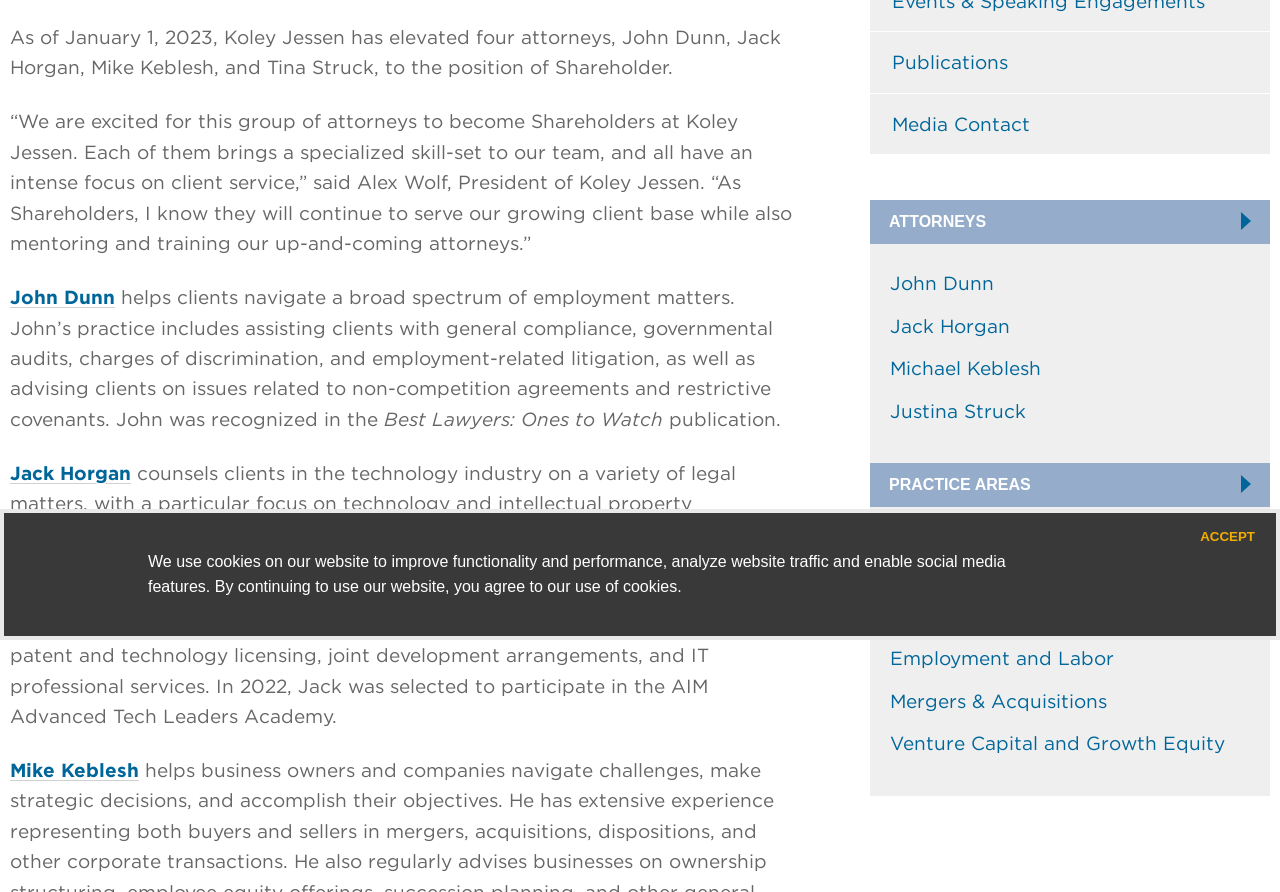Using the provided element description, identify the bounding box coordinates as (top-left x, top-left y, bottom-right x, bottom-right y). Ensure all values are between 0 and 1. Description: Accept

[0.933, 0.592, 0.985, 0.611]